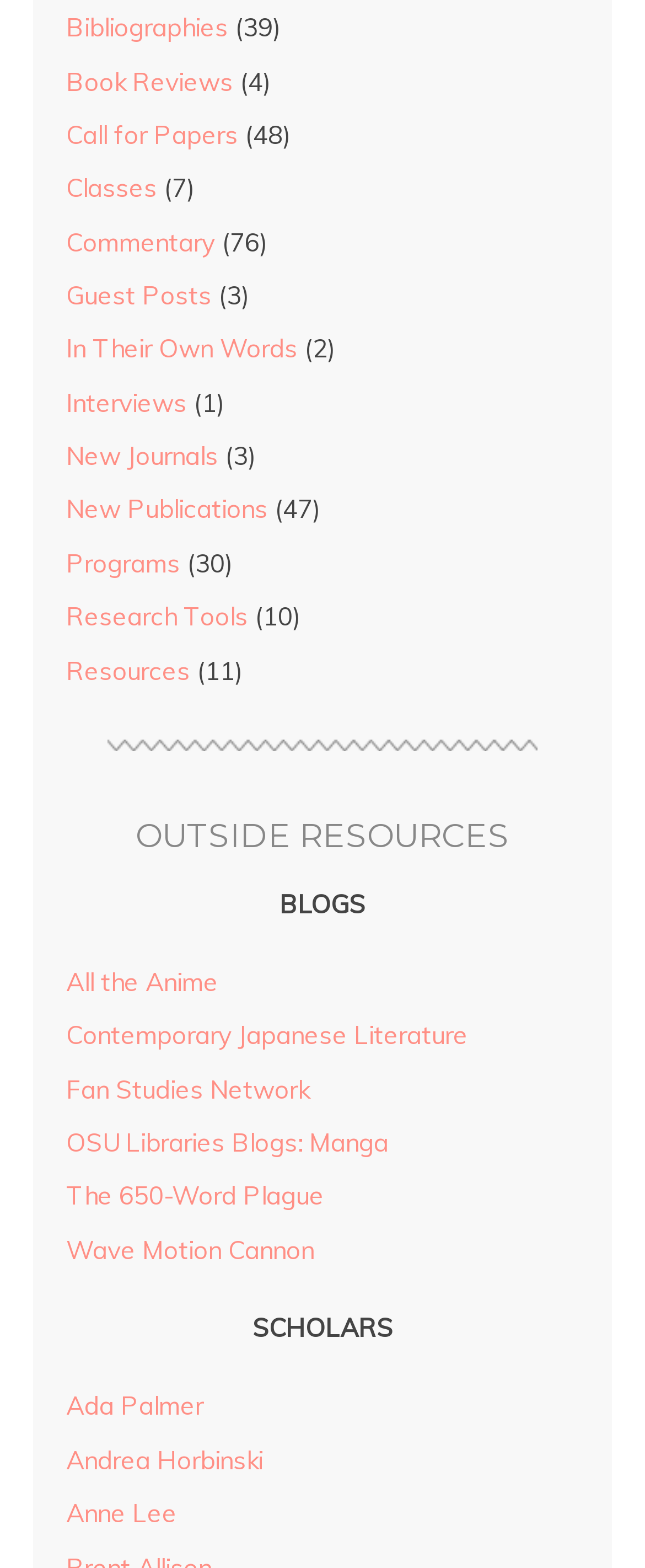Determine the bounding box coordinates (top-left x, top-left y, bottom-right x, bottom-right y) of the UI element described in the following text: OSU Libraries Blogs: Manga

[0.103, 0.719, 0.603, 0.739]